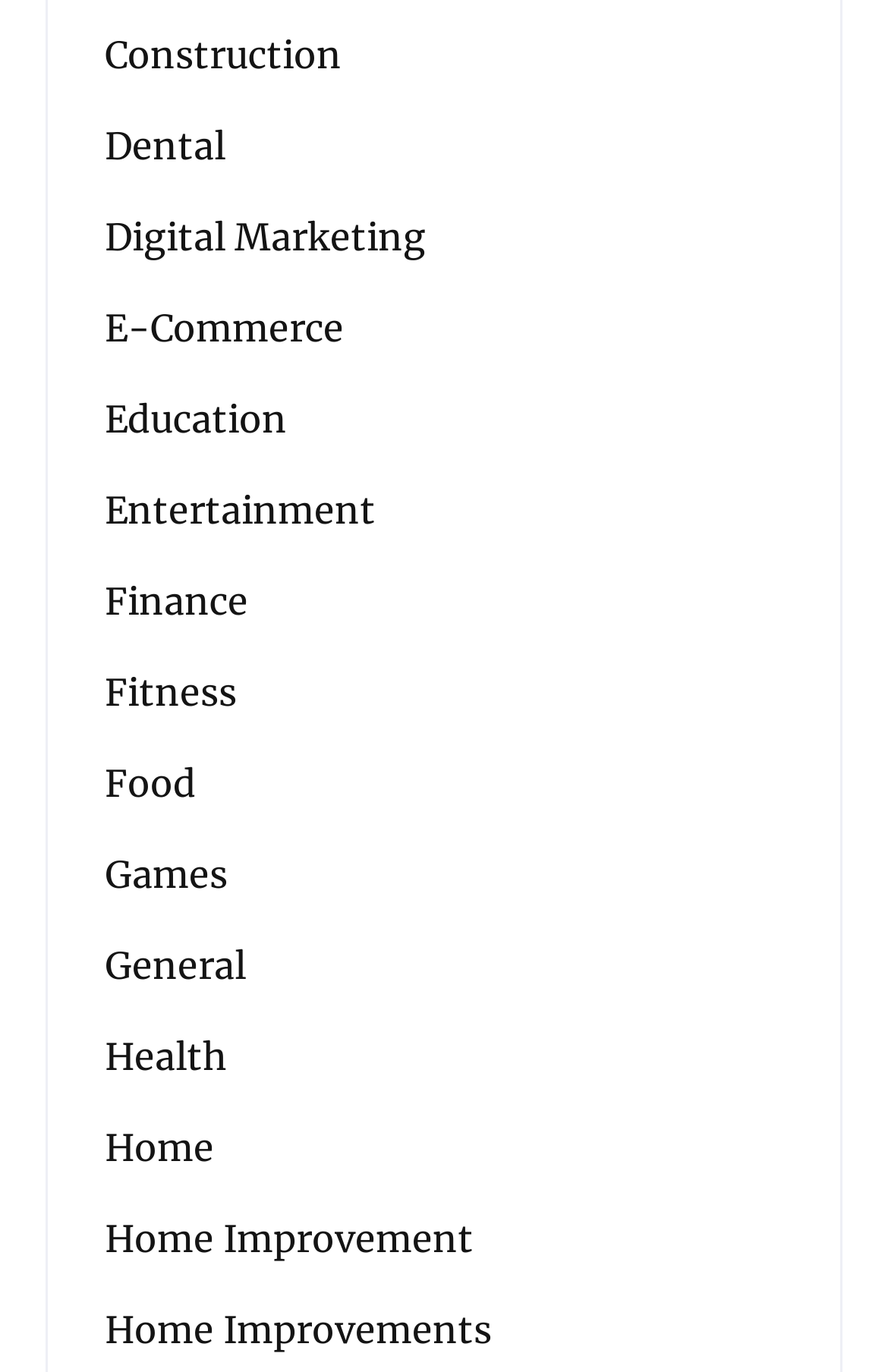Is there a category for Entertainment?
Refer to the image and provide a thorough answer to the question.

I searched the list of links on the webpage and found a category labeled as 'Entertainment', which indicates that there is a category for Entertainment.